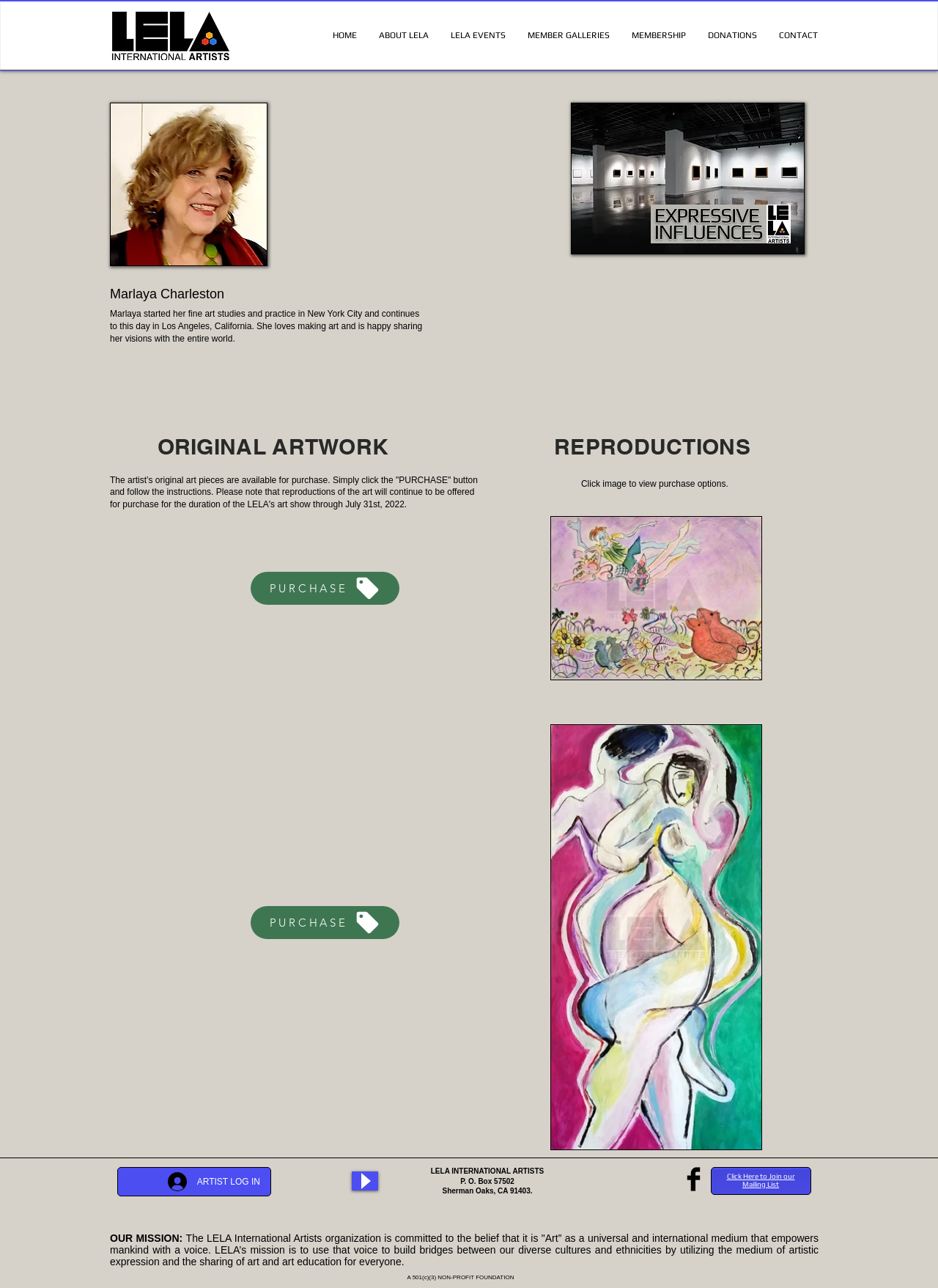What type of organization is LELA International?
Based on the screenshot, provide a one-word or short-phrase response.

501(c)(3) NON-PROFIT FOUNDATION